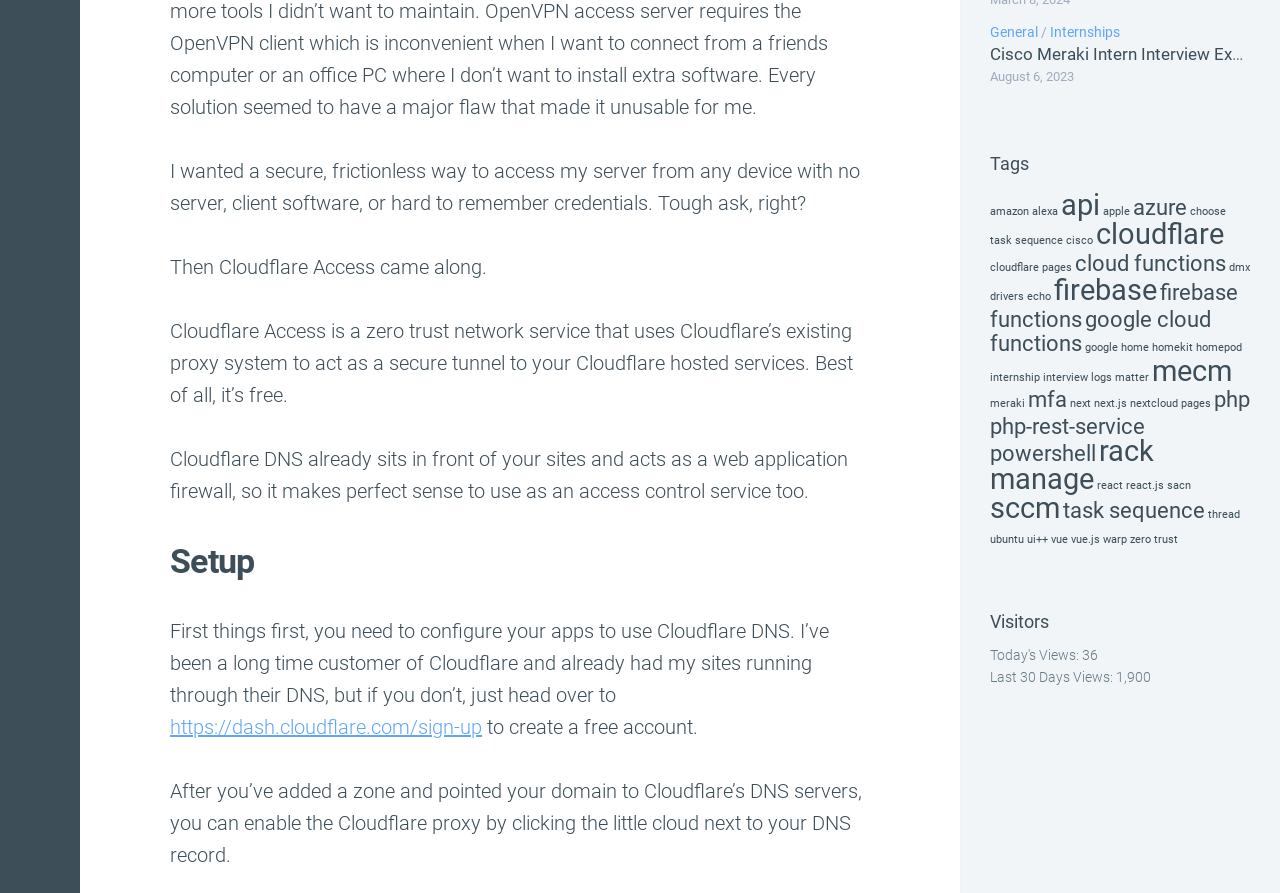What is the date mentioned on the webpage?
Based on the screenshot, respond with a single word or phrase.

August 6, 2023